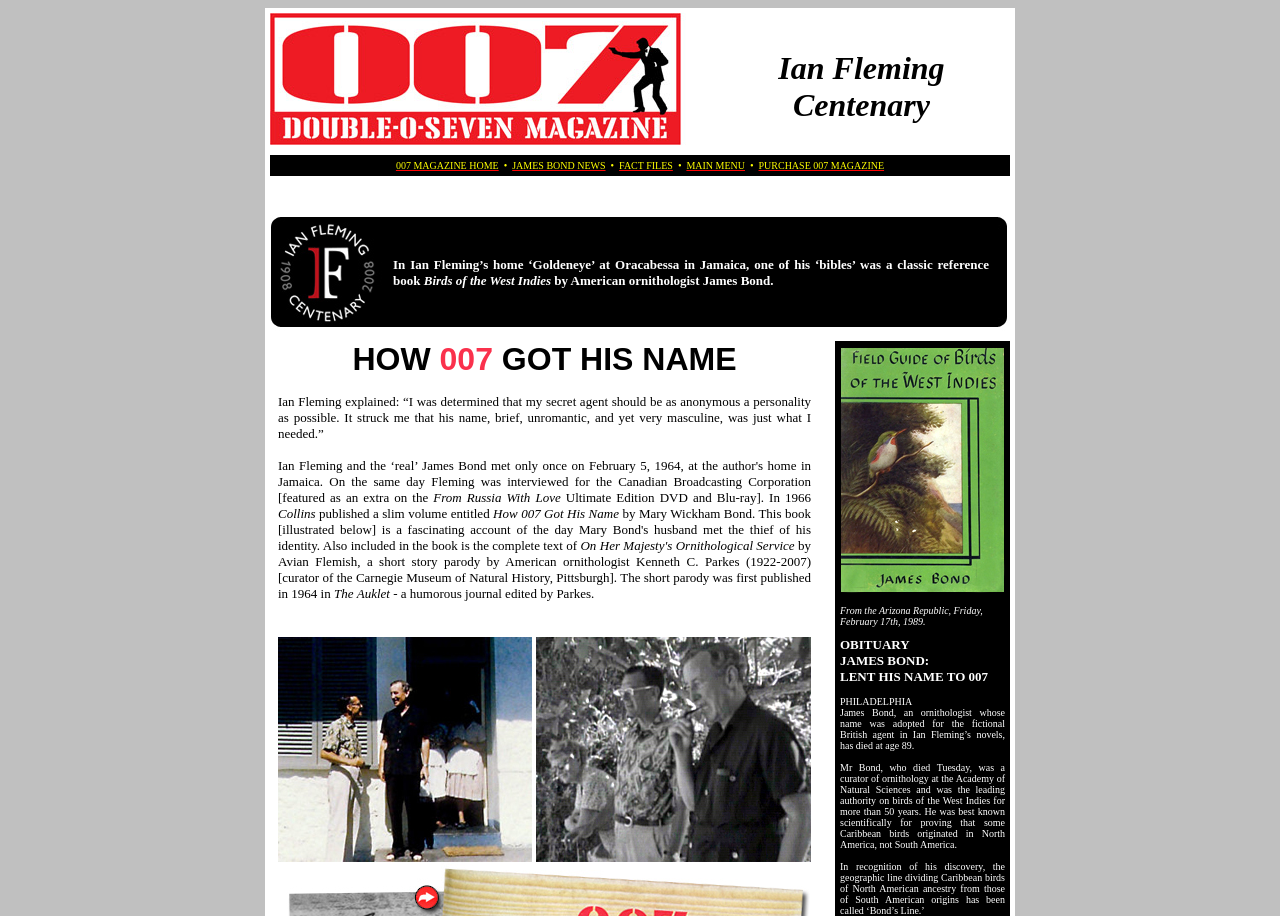What is the name of the magazine?
Answer the question in as much detail as possible.

The name of the magazine can be found in the top-left corner of the webpage, where it says '007 MAGAZINE - The World's Foremost James Bond Resource!'.